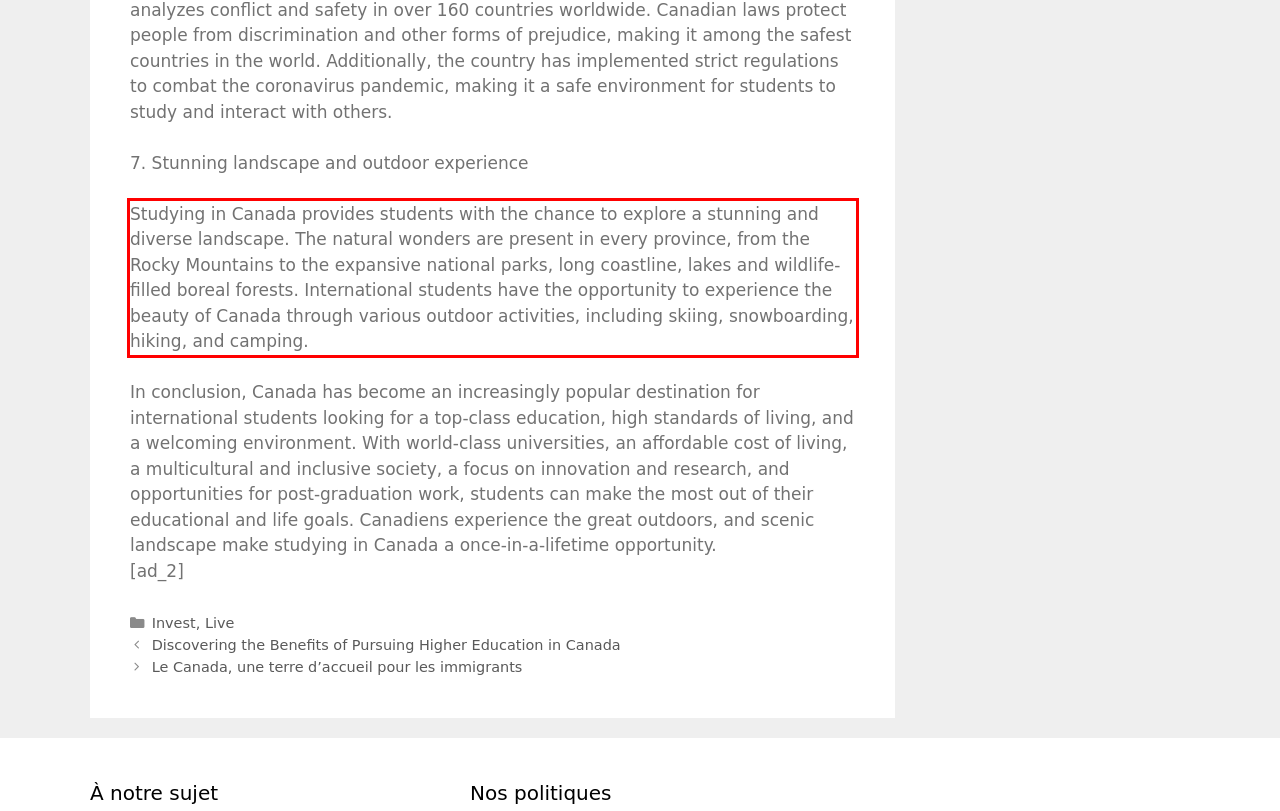Observe the screenshot of the webpage, locate the red bounding box, and extract the text content within it.

Studying in Canada provides students with the chance to explore a stunning and diverse landscape. The natural wonders are present in every province, from the Rocky Mountains to the expansive national parks, long coastline, lakes and wildlife-filled boreal forests. International students have the opportunity to experience the beauty of Canada through various outdoor activities, including skiing, snowboarding, hiking, and camping.